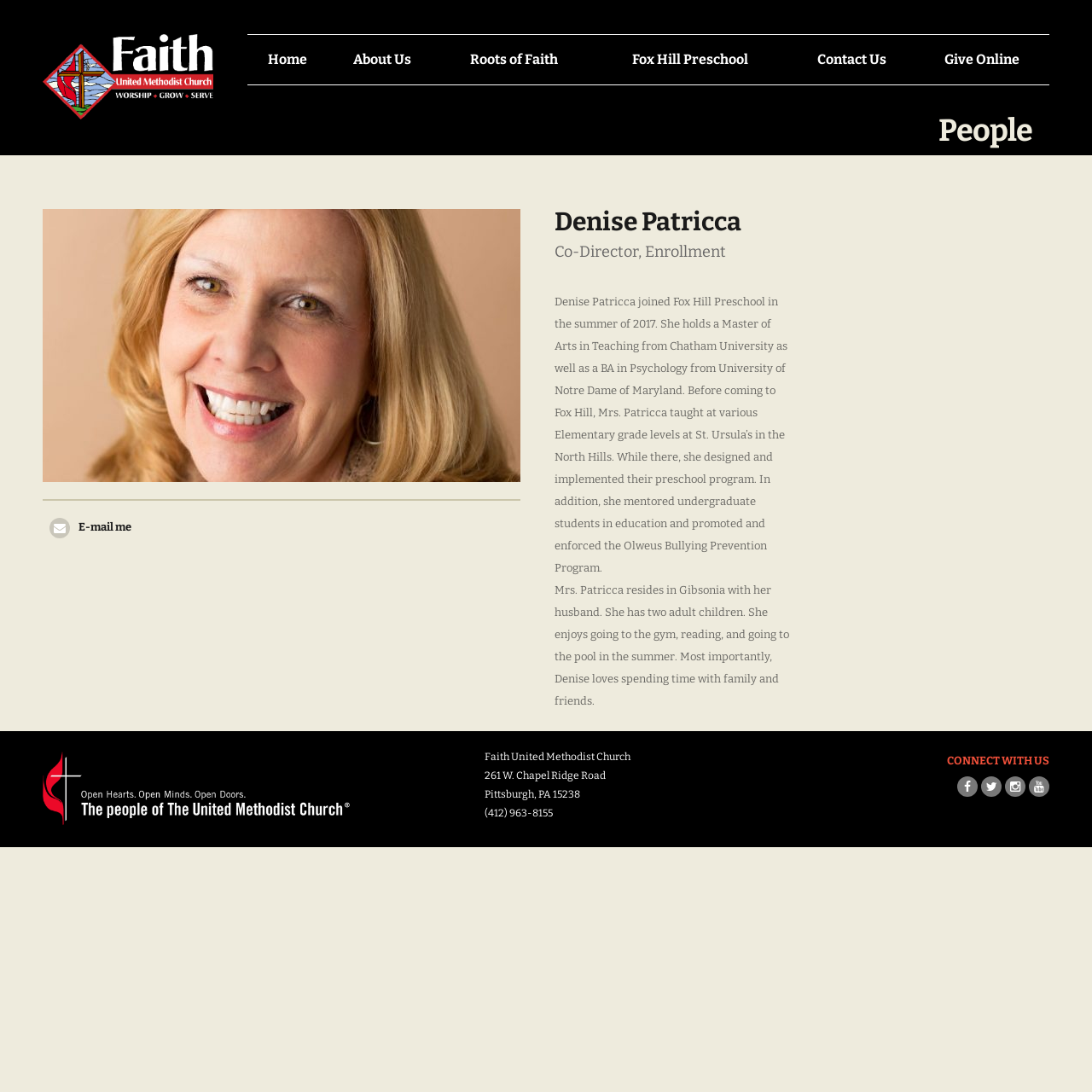Answer the question briefly using a single word or phrase: 
What is the role of Denise Patricca at Fox Hill Preschool?

Co-Director, Enrollment